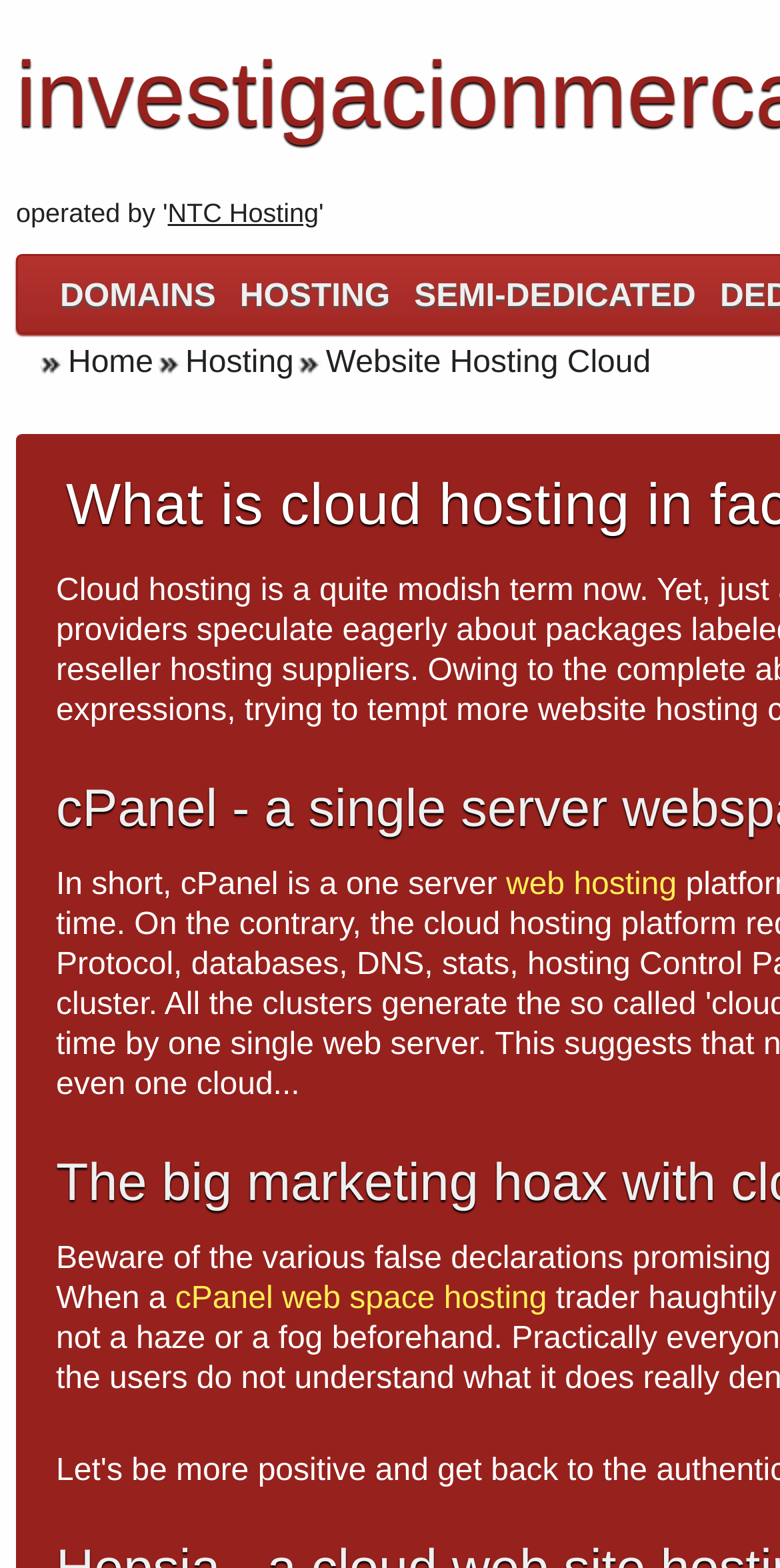Using the provided element description, identify the bounding box coordinates as (top-left x, top-left y, bottom-right x, bottom-right y). Ensure all values are between 0 and 1. Description: NTC Hosting

[0.215, 0.126, 0.409, 0.145]